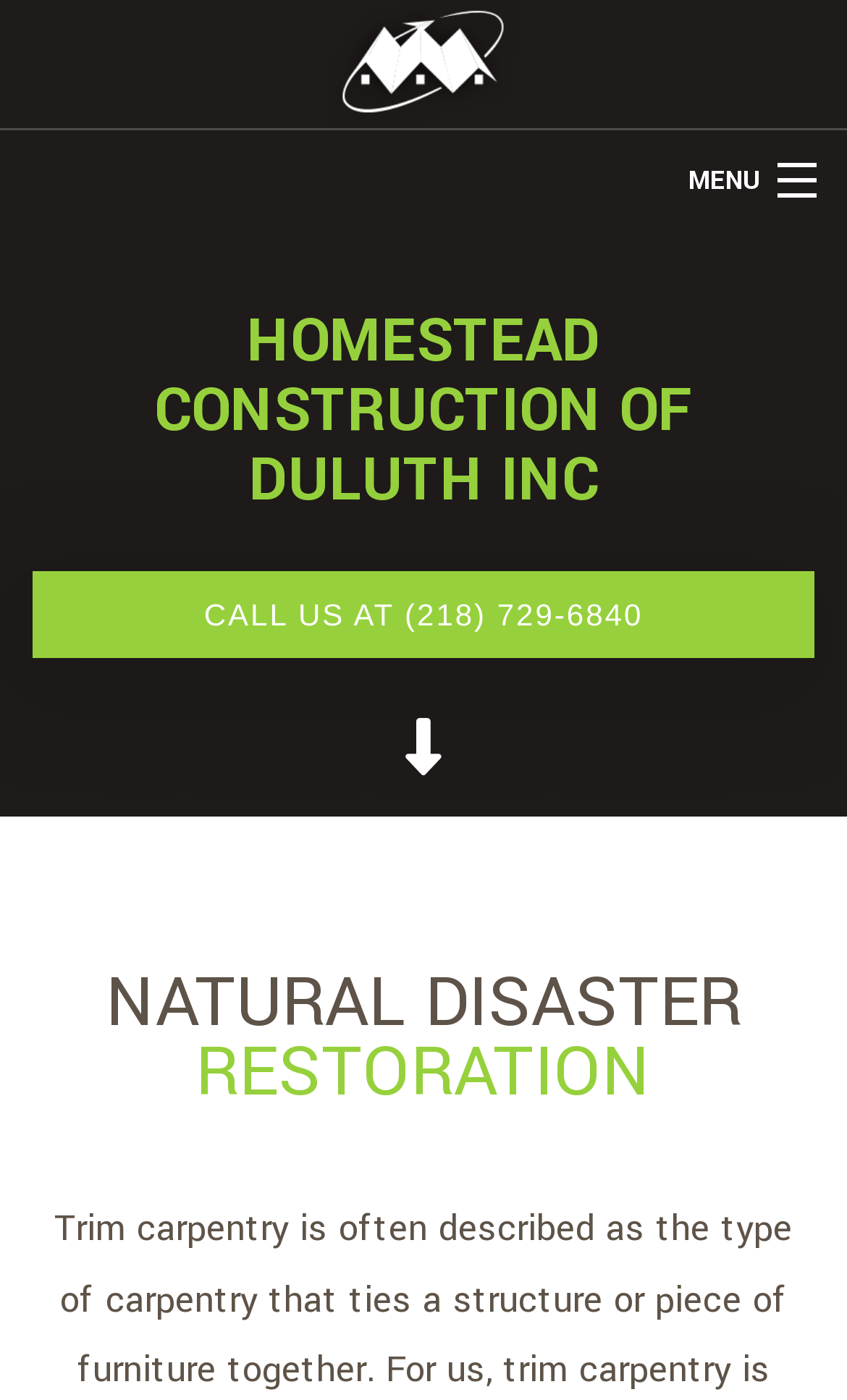Determine the bounding box coordinates of the clickable region to execute the instruction: "Click the Homestead Construction Of Duluth Inc Logo". The coordinates should be four float numbers between 0 and 1, denoted as [left, top, right, bottom].

[0.385, 0.029, 0.615, 0.061]